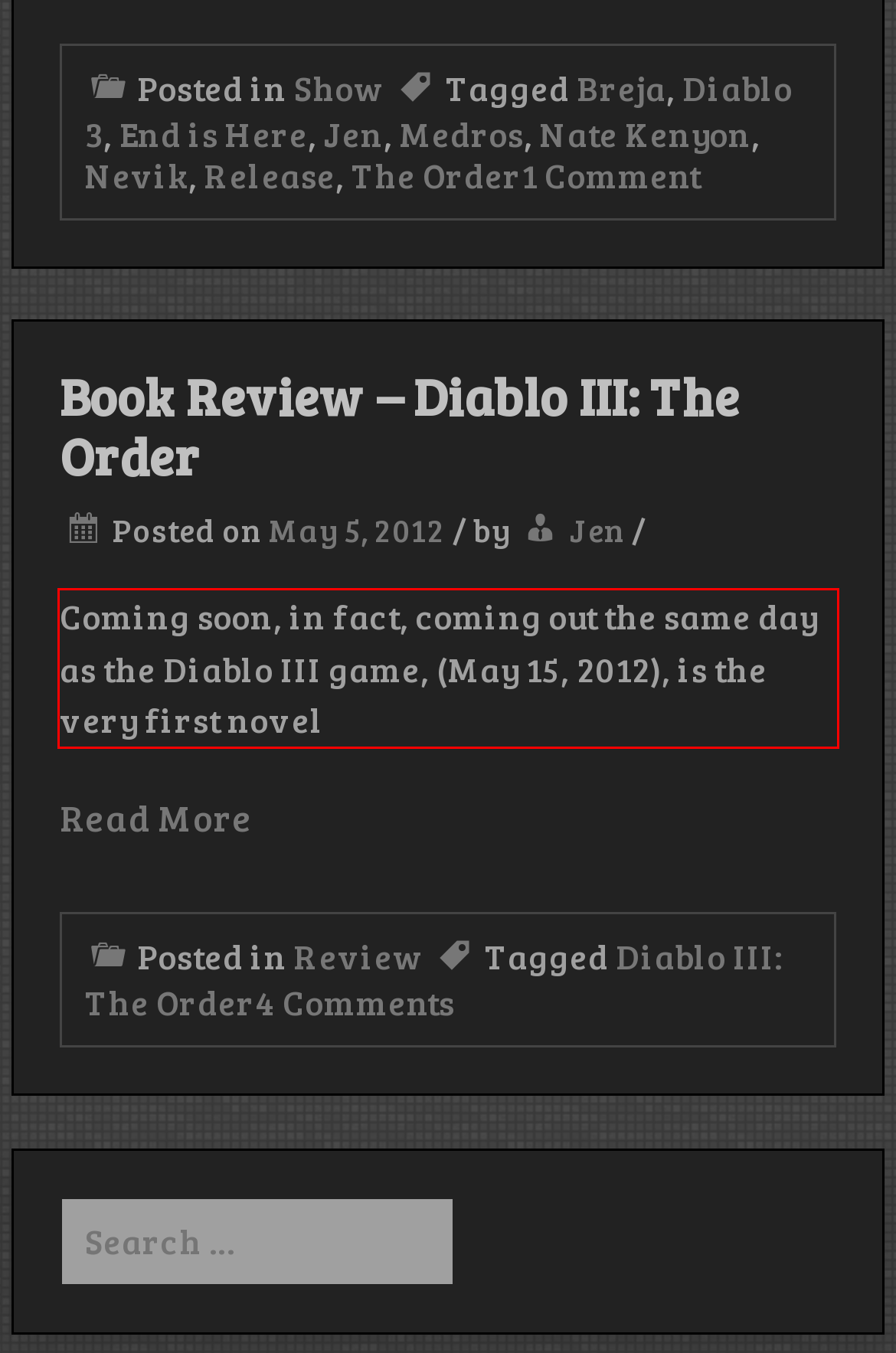Examine the webpage screenshot and use OCR to obtain the text inside the red bounding box.

Coming soon, in fact, coming out the same day as the Diablo III game, (May 15, 2012), is the very first novel